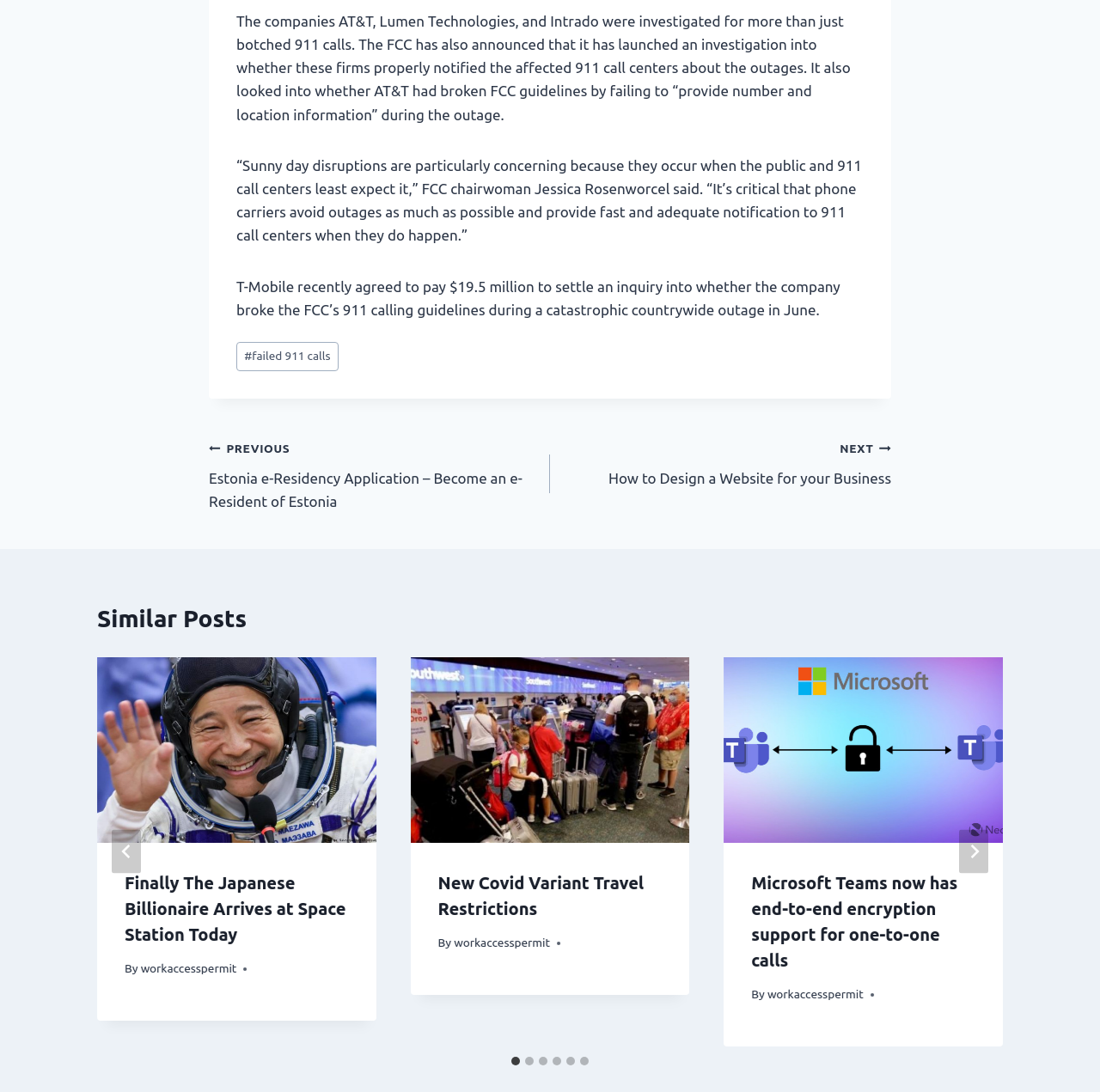From the element description Contact Us, predict the bounding box coordinates of the UI element. The coordinates must be specified in the format (top-left x, top-left y, bottom-right x, bottom-right y) and should be within the 0 to 1 range.

None